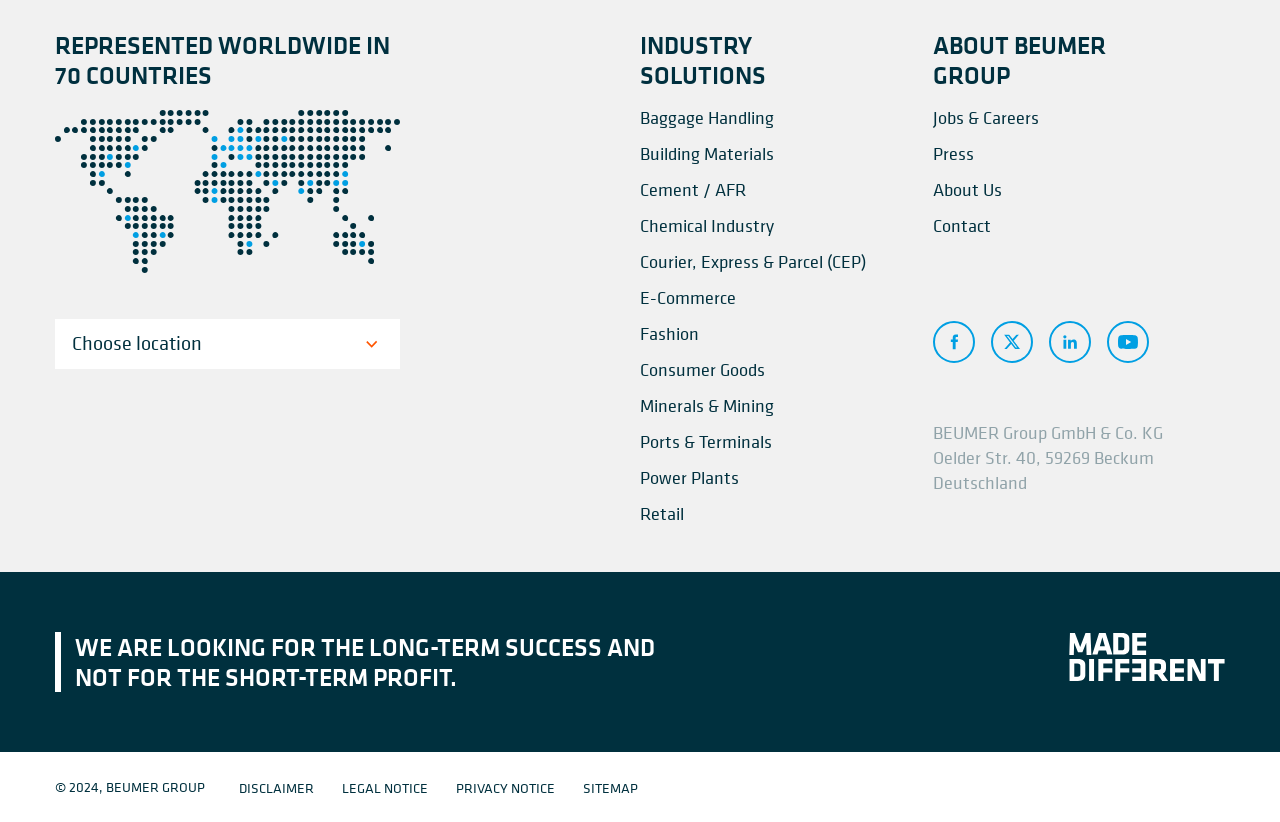Please locate the bounding box coordinates of the element that should be clicked to achieve the given instruction: "Select an industry solution".

[0.043, 0.388, 0.312, 0.448]